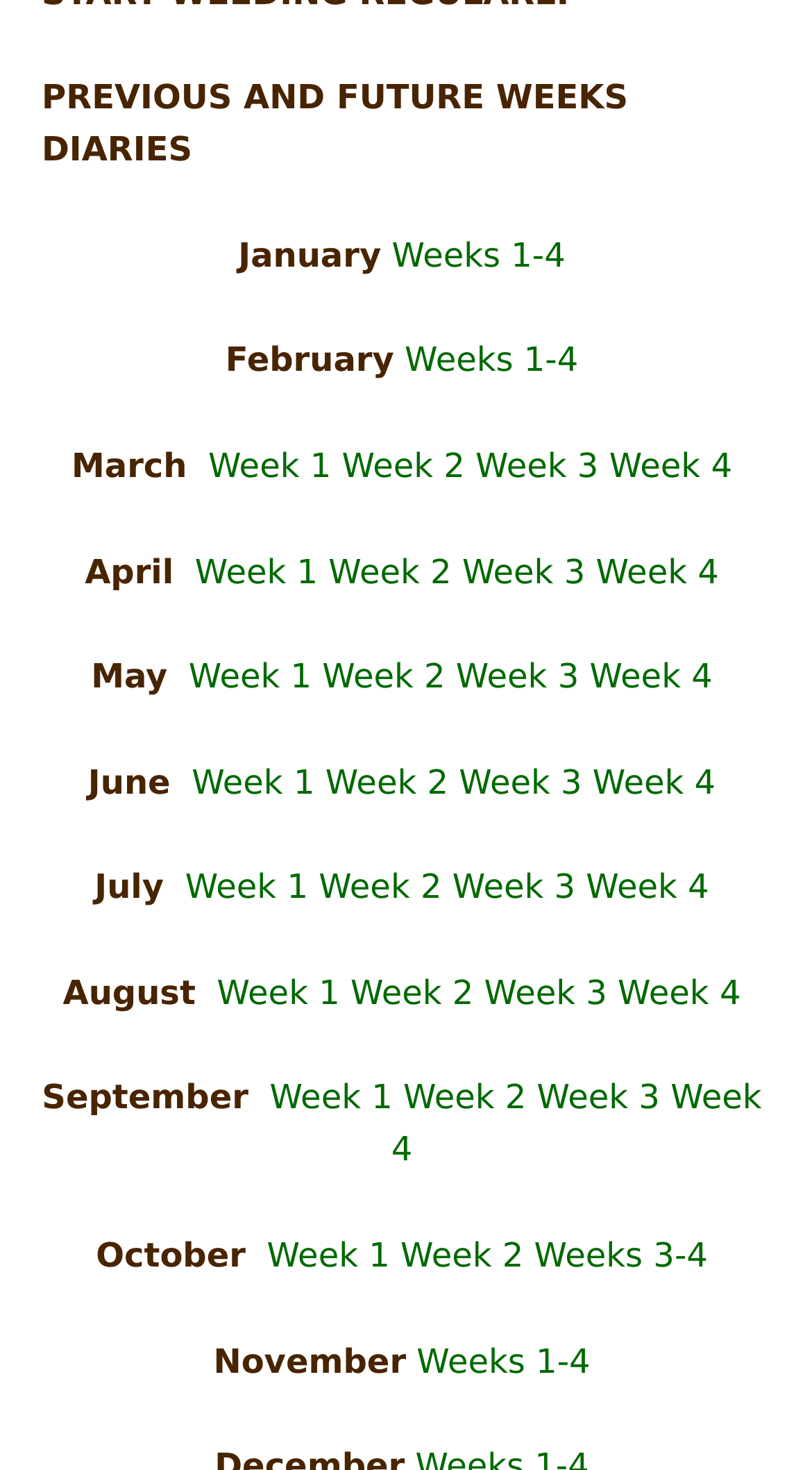Please identify the bounding box coordinates of the clickable element to fulfill the following instruction: "Click on A Silent Voice". The coordinates should be four float numbers between 0 and 1, i.e., [left, top, right, bottom].

None